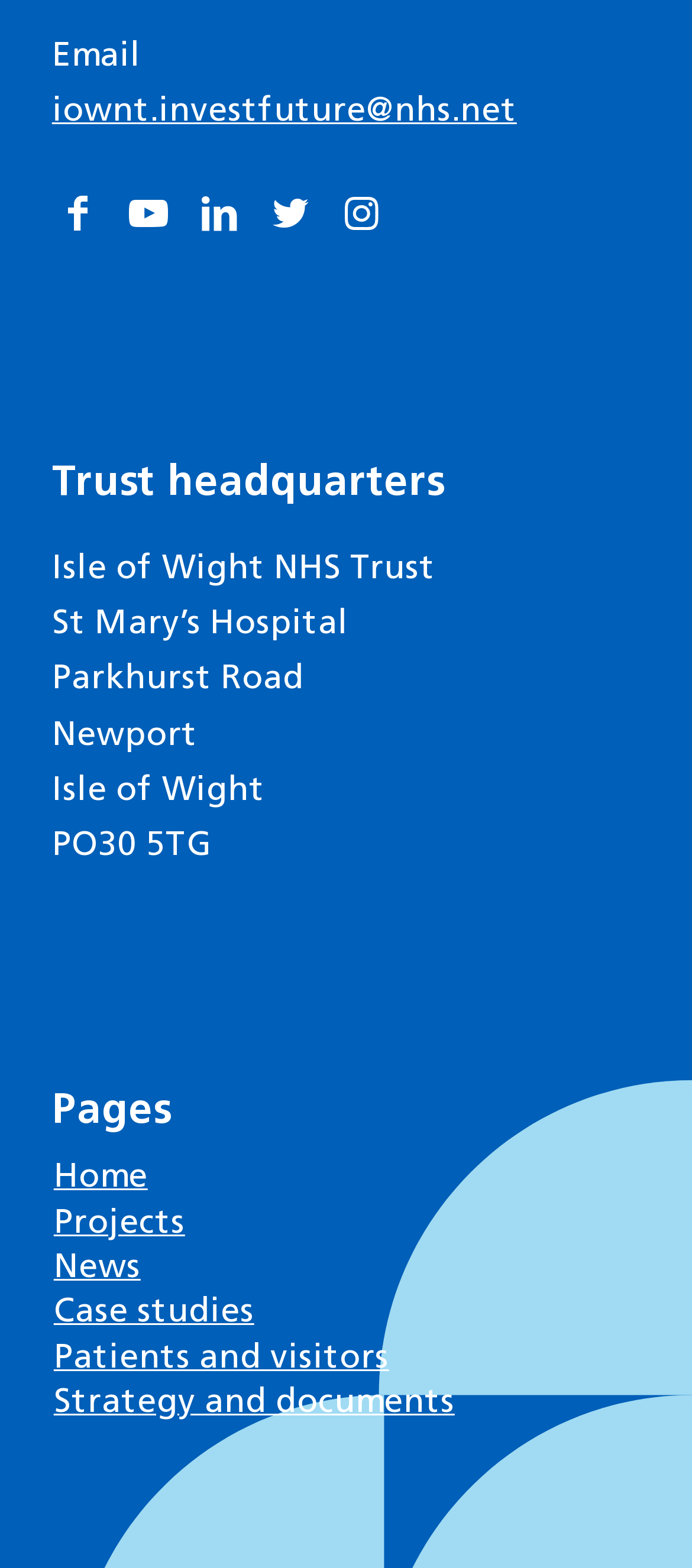What is the email address provided?
Refer to the image and provide a concise answer in one word or phrase.

iownt.investfuture@nhs.net